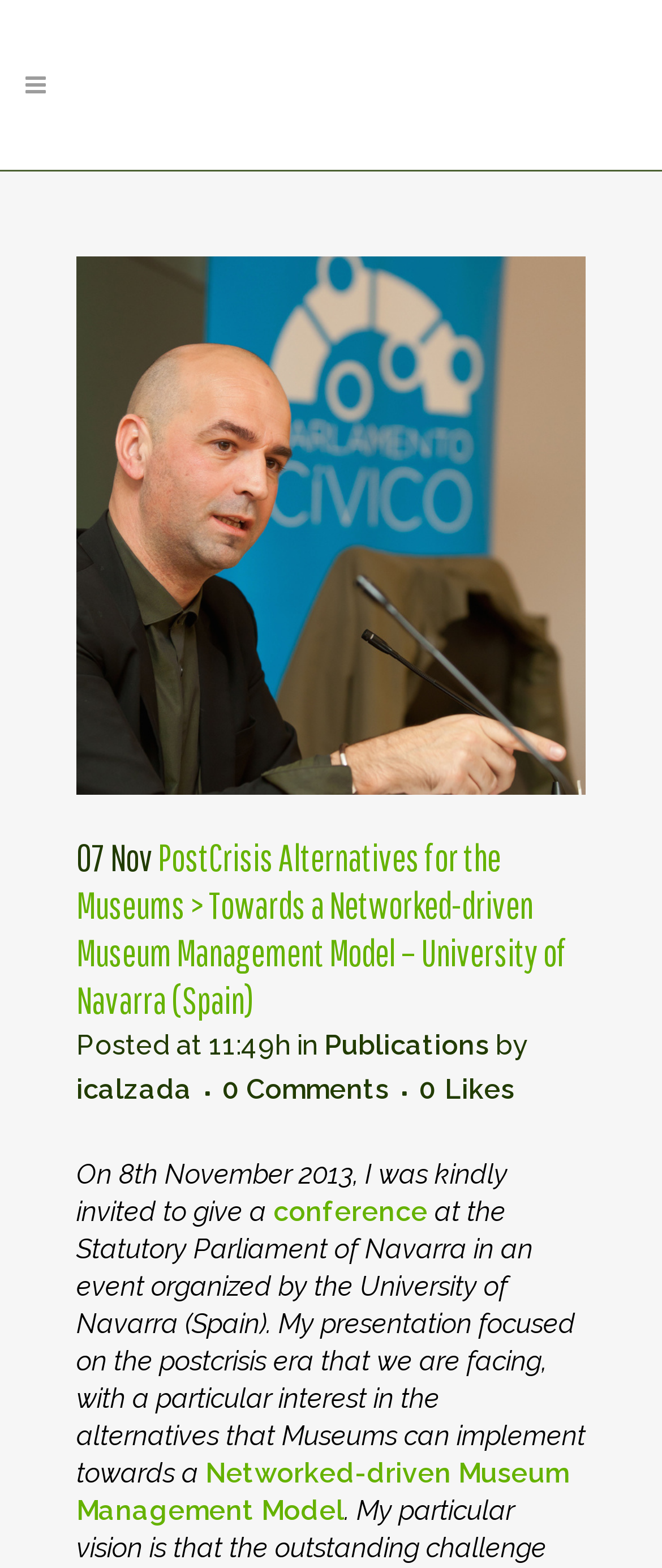Explain the webpage in detail.

This webpage appears to be a blog post or article about a conference presentation. At the top, there is a heading that reads "PostCrisis Alternatives for the Museums > Towards a Networked-driven Museum Management Model – University of Navarra (Spain)". Below the heading, there is a line of text that indicates the post date and time, "07 Nov Posted at 11:49h", followed by a series of links to categories, including "Publications", and the author's name, "icalzada".

The main content of the post is a paragraph of text that describes the conference presentation. The text is positioned below the heading and the post date information. The paragraph begins with the sentence "On 8th November 2013, I was kindly invited to give a conference at the Statutory Parliament of Navarra in an event organized by the University of Navarra (Spain)". The text then continues to describe the presentation, which focused on the post-crisis era and alternatives for museums, including a "Networked-driven Museum Management Model".

There are several links embedded within the paragraph, including "conference" and "Networked-driven Museum Management Model", which may provide additional information or resources related to the presentation. Additionally, there are links to "0 Comments" and "0 Likes" at the bottom of the post, suggesting that the webpage allows for user engagement and feedback.